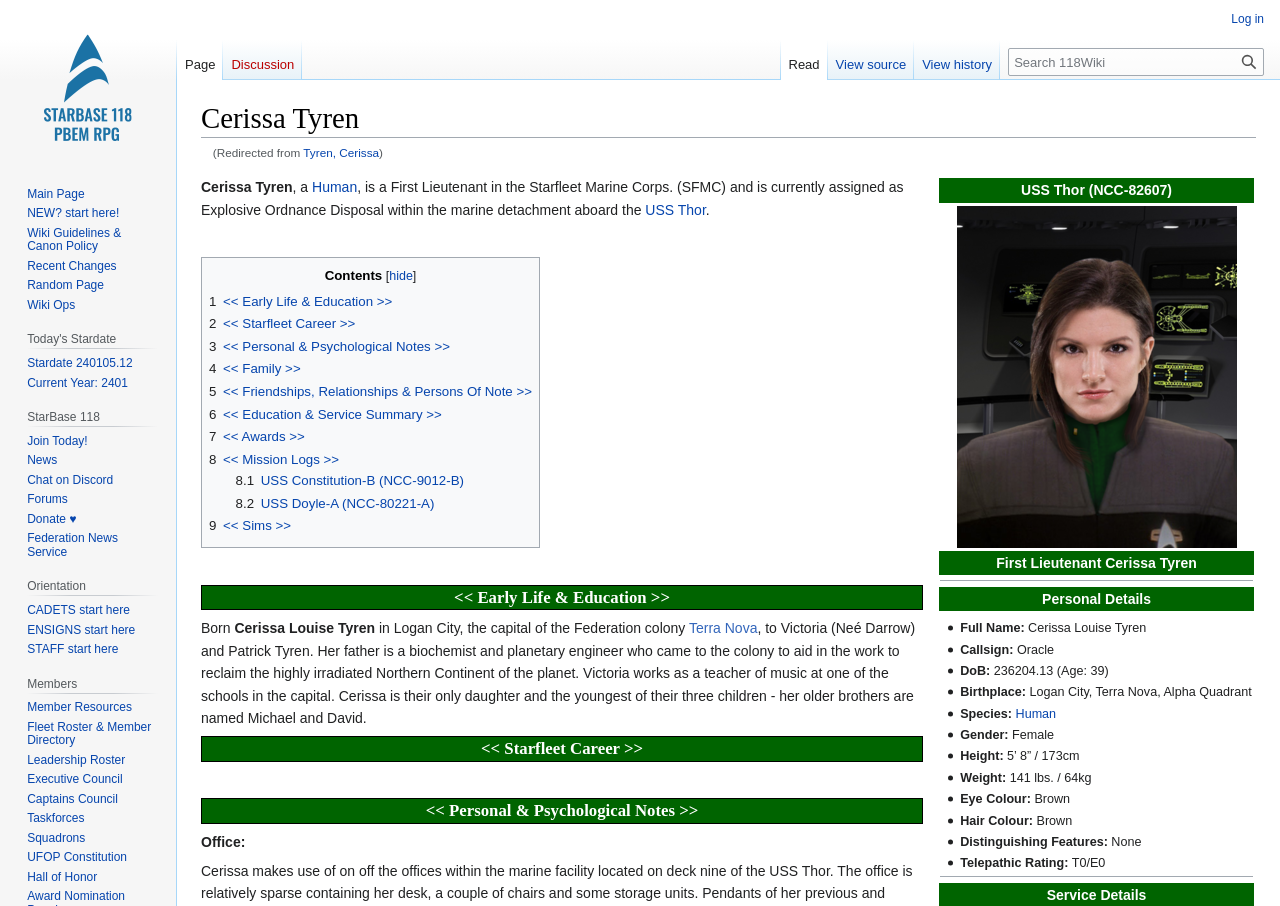Identify the bounding box coordinates of the area you need to click to perform the following instruction: "Go to the Starfleet Career section".

[0.163, 0.349, 0.278, 0.366]